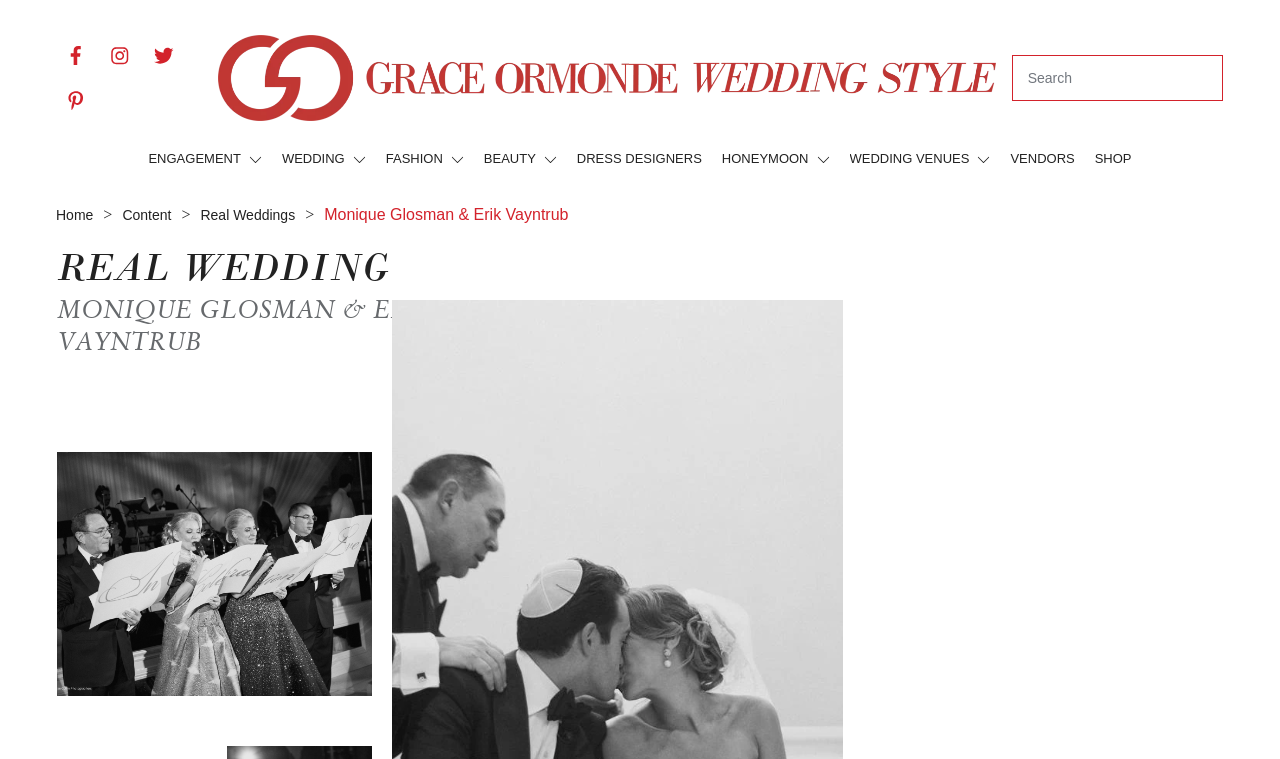Find the UI element described as: "Wedding Venues" and predict its bounding box coordinates. Ensure the coordinates are four float numbers between 0 and 1, [left, top, right, bottom].

[0.664, 0.193, 0.774, 0.227]